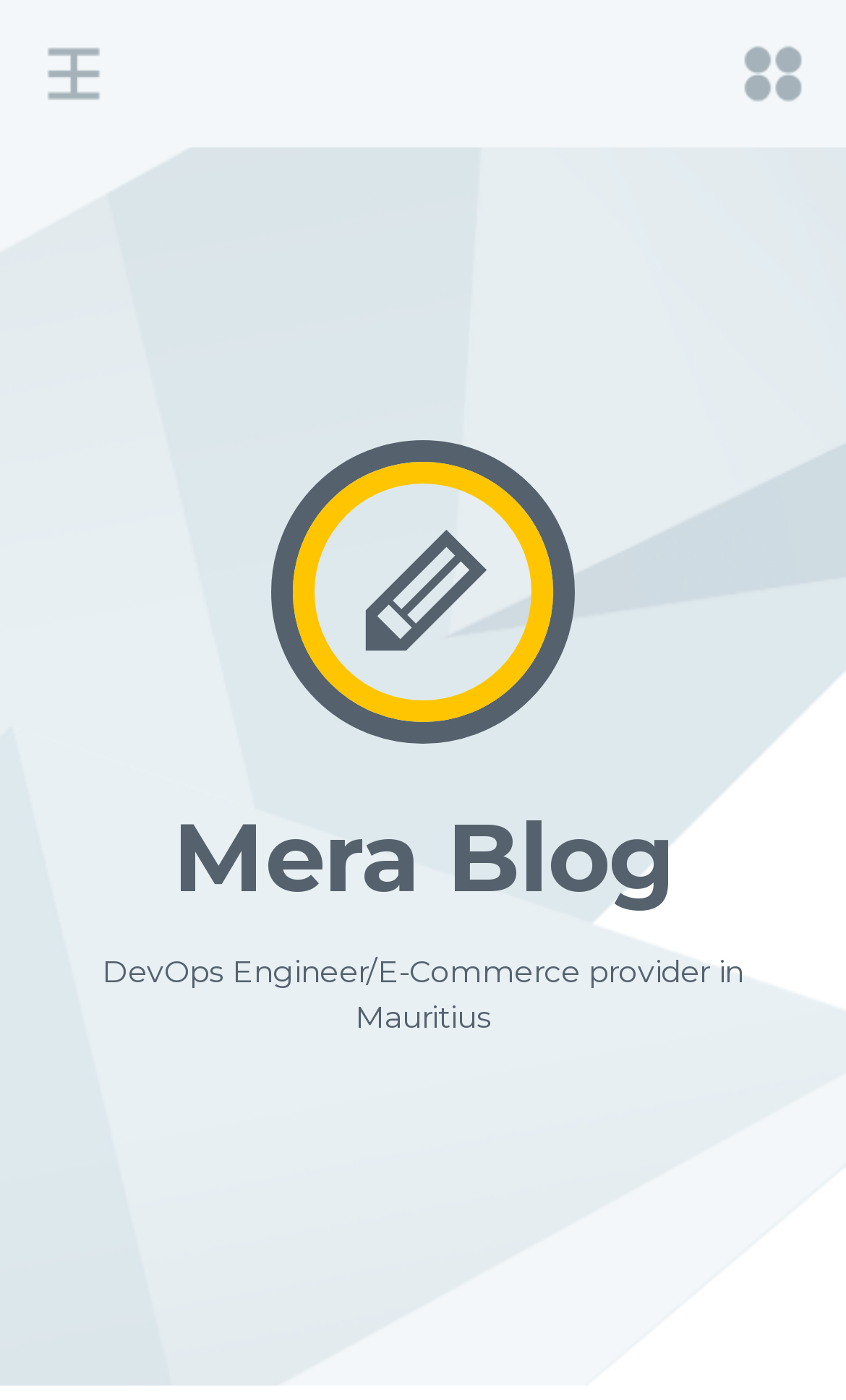Answer the following query concisely with a single word or phrase:
What is the occupation of the blog owner?

DevOps Engineer/E-Commerce provider